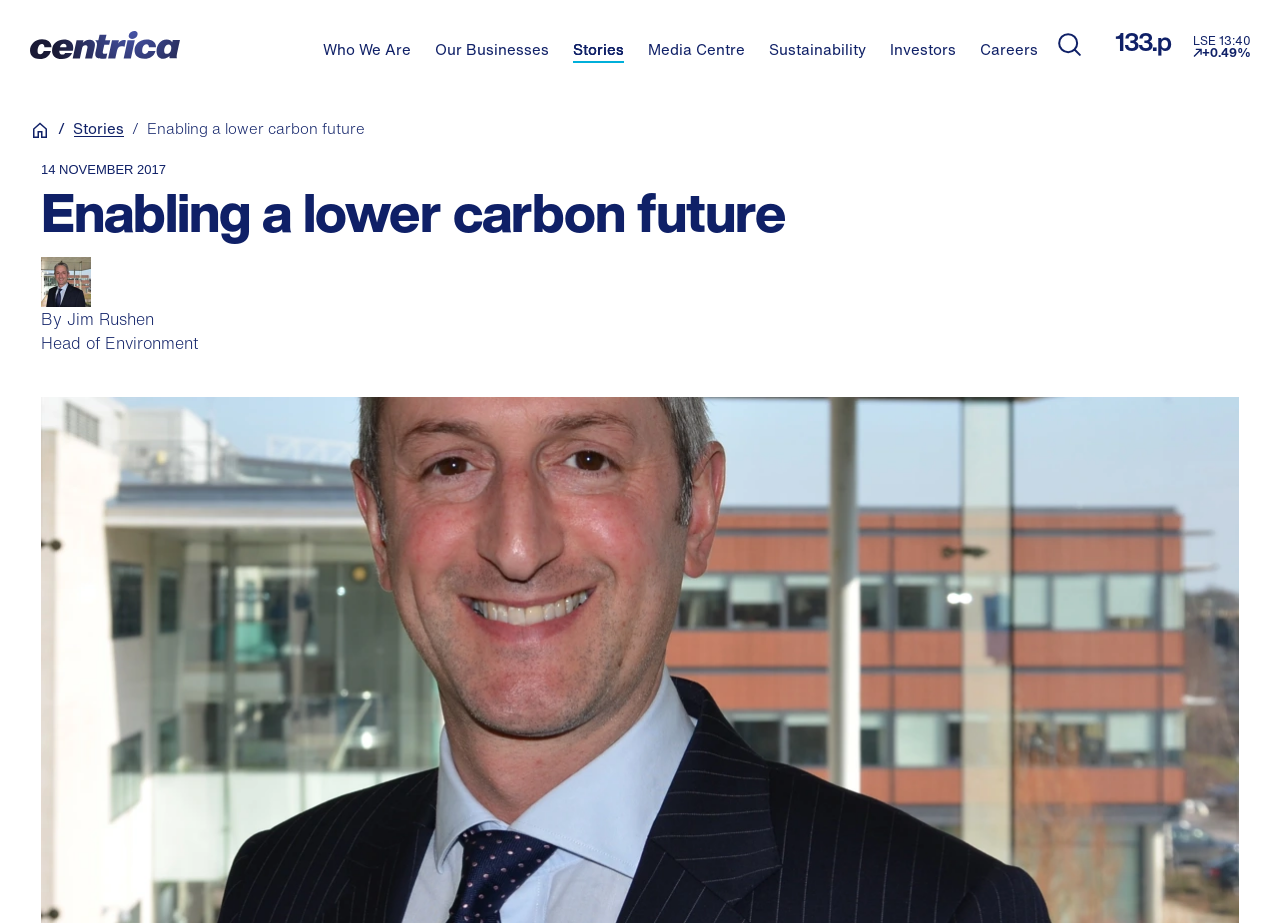Determine the bounding box coordinates of the target area to click to execute the following instruction: "Go to the Home page."

[0.023, 0.13, 0.039, 0.152]